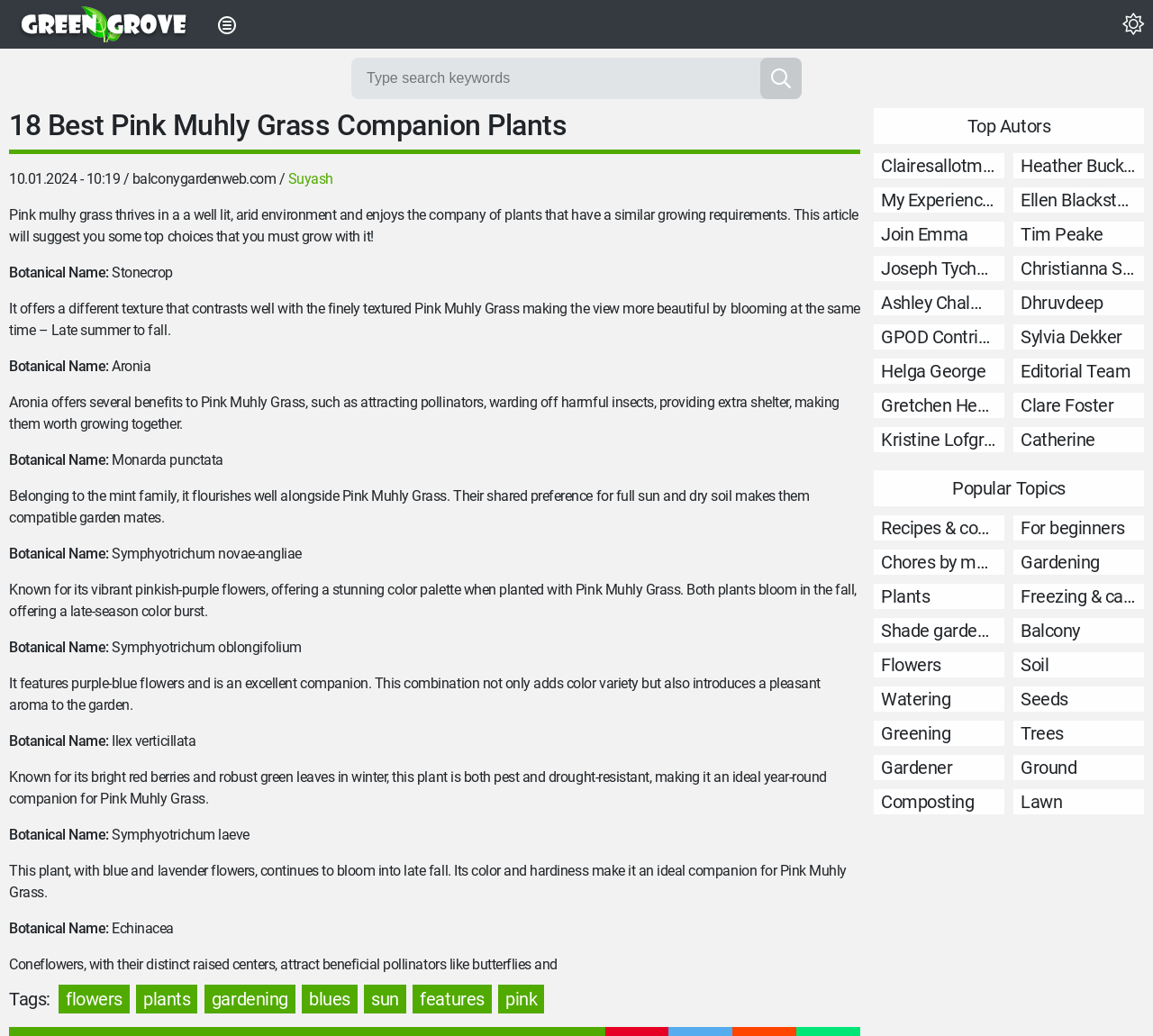Summarize the webpage in an elaborate manner.

This webpage is about gardening, specifically focusing on the best companion plants for Pink Muhly Grass. At the top, there is a dark mode toggle button and a link to "Gardening Tips, Guides and Tricks on Diy Garden" with an accompanying image. Below this, there is a search box with a disabled search button.

The main content of the page is headed by a title "18 Best Pink Muhly Grass Companion Plants" and features a date and author information. The article explains that Pink Muhly Grass thrives in well-lit, arid environments and suggests several plants that have similar growing requirements. These companion plants are listed below, each with their botanical name, a brief description, and their benefits when grown with Pink Muhly Grass.

There are 9 companion plants listed, including Stonecrop, Aronia, Monarda punctata, Symphyotrichum novae-angliae, Symphyotrichum oblongifolium, Ilex verticillata, Symphyotrichum laeve, Echinacea, and others. Each plant is described in a few sentences, highlighting its unique features, benefits, and growing conditions.

At the bottom of the page, there are several sections, including "Tags" with links to related topics like flowers, plants, gardening, and more. There is also a "Top Autors" section with links to various authors, and a "Popular Topics" section with links to topics like recipes, gardening, and more.